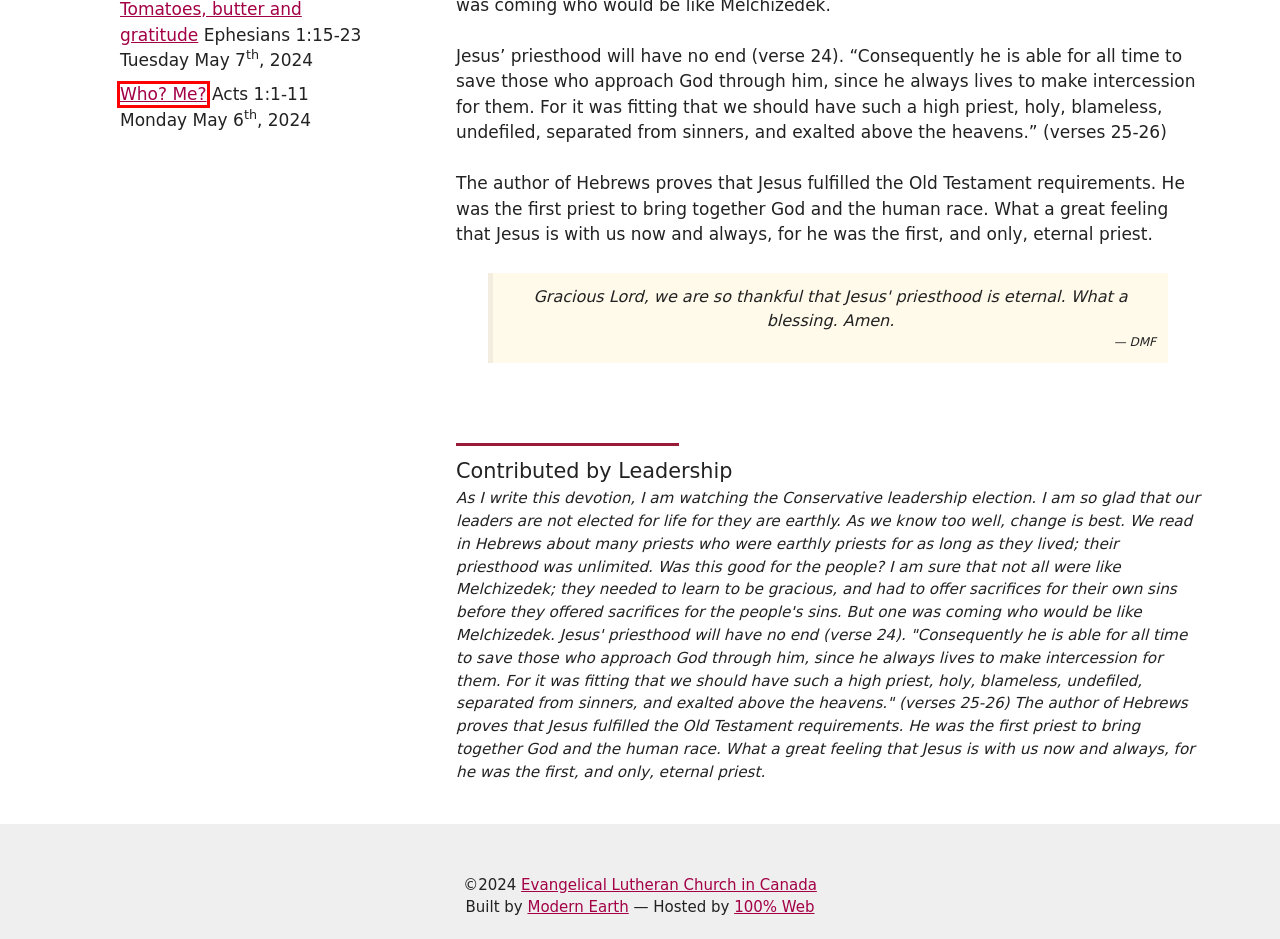Given a screenshot of a webpage with a red bounding box, please pick the webpage description that best fits the new webpage after clicking the element inside the bounding box. Here are the candidates:
A. Who? Me? – Eternity for Today
B. The two ways – Eternity for Today
C. Winnipeg Web Hosting, Design, Development | 100% Webhost
D. Latest – Eternity for Today
E. Winnipeg Web Design Company - Modern Earth
F. Gathered on a hilltop – Eternity for Today
G. Log In – Eternity for Today
H. Go. Just go! – Eternity for Today

A